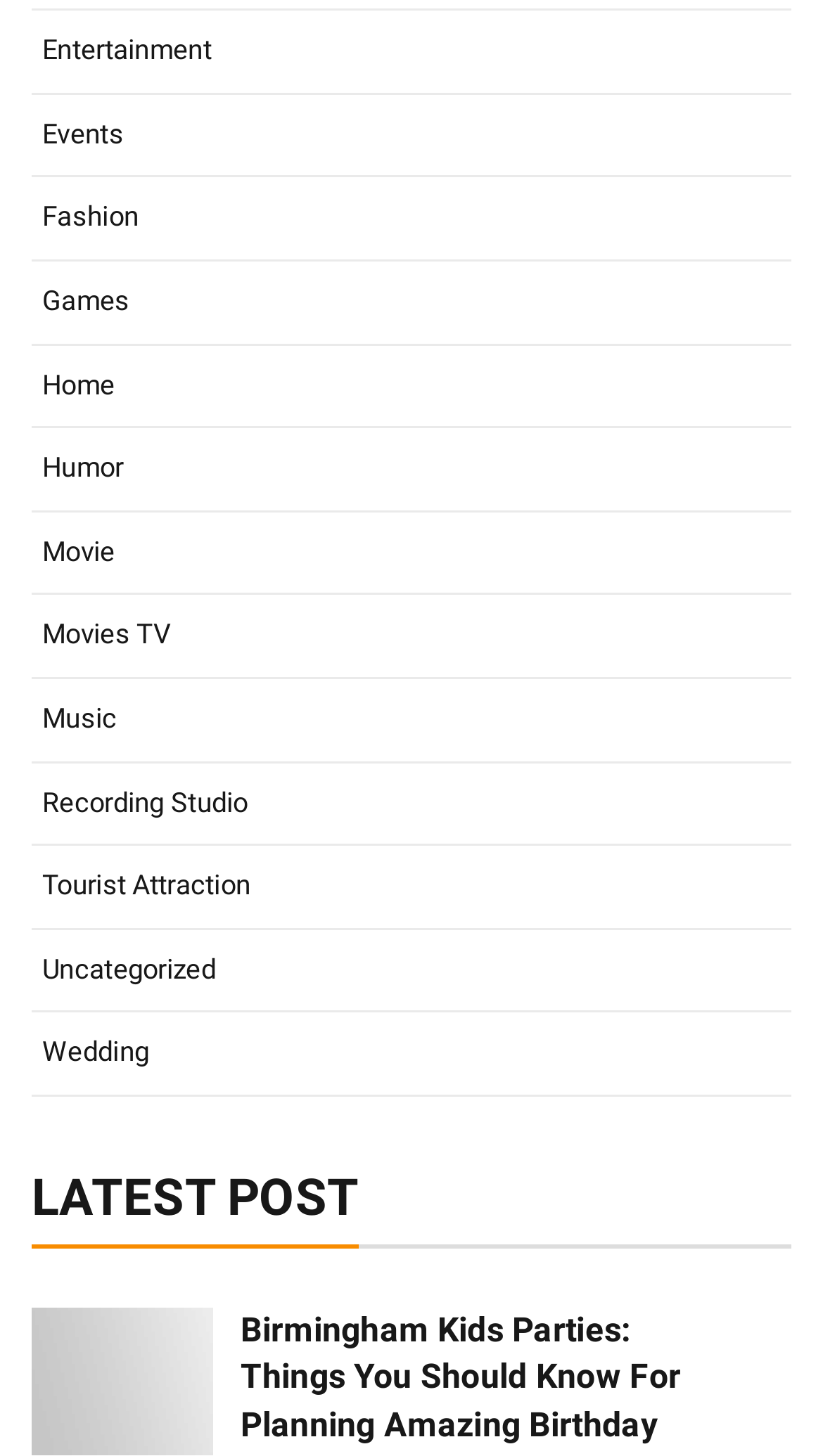Give the bounding box coordinates for the element described by: "Home".

[0.038, 0.237, 0.962, 0.293]